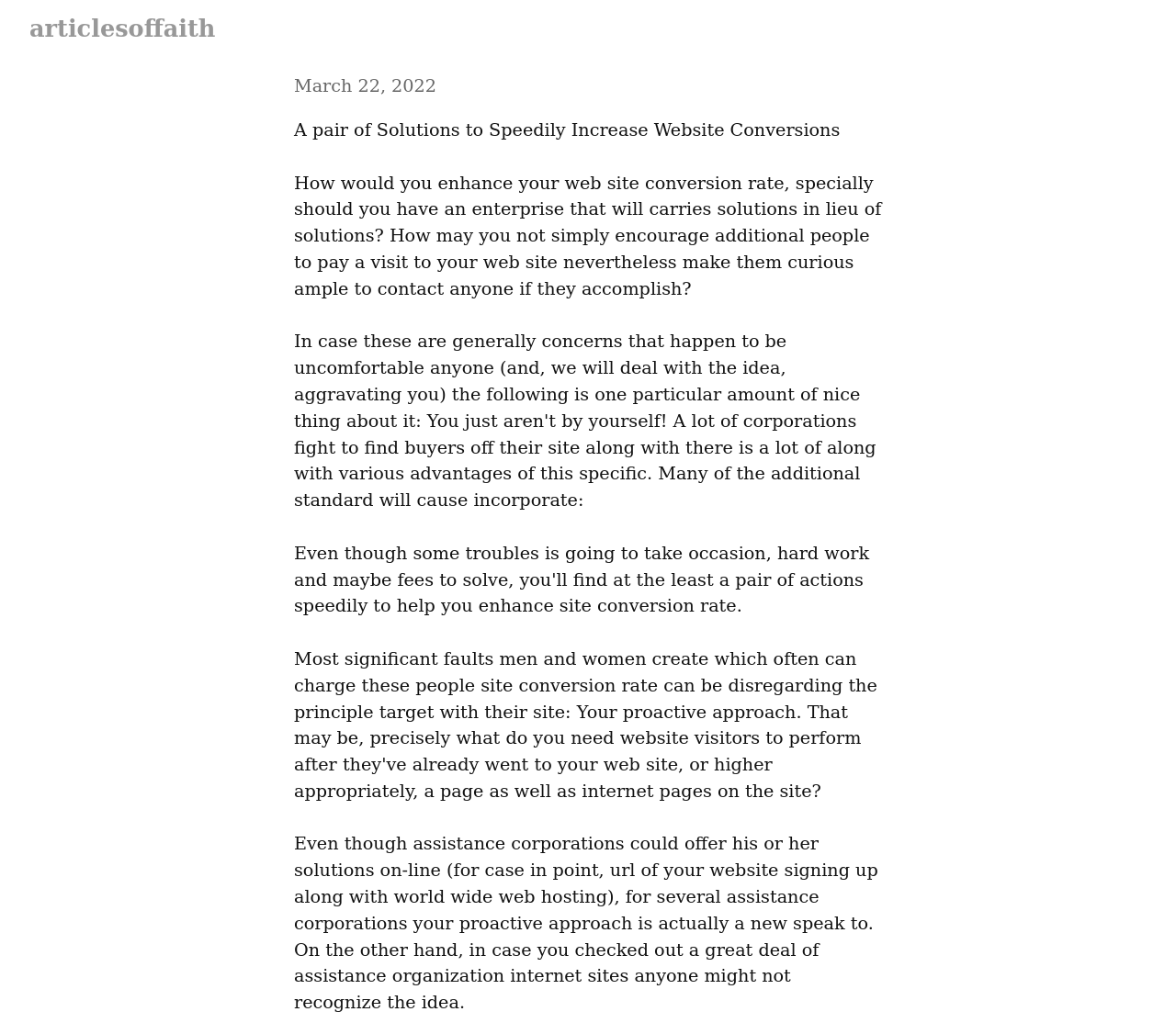Please respond in a single word or phrase: 
What is the topic of the article?

Increasing website conversions